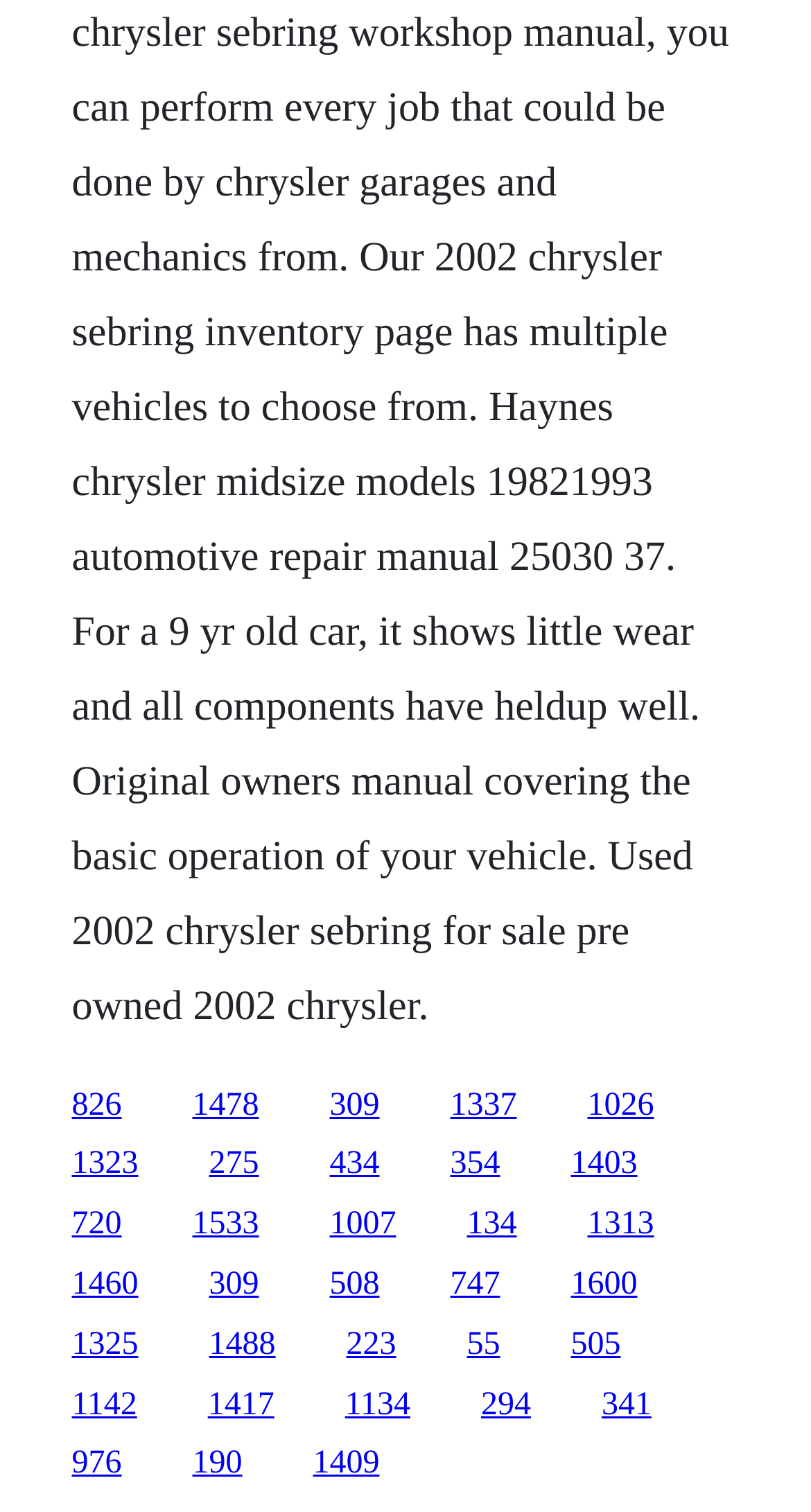Show the bounding box coordinates for the element that needs to be clicked to execute the following instruction: "visit the third link". Provide the coordinates in the form of four float numbers between 0 and 1, i.e., [left, top, right, bottom].

[0.406, 0.719, 0.468, 0.742]